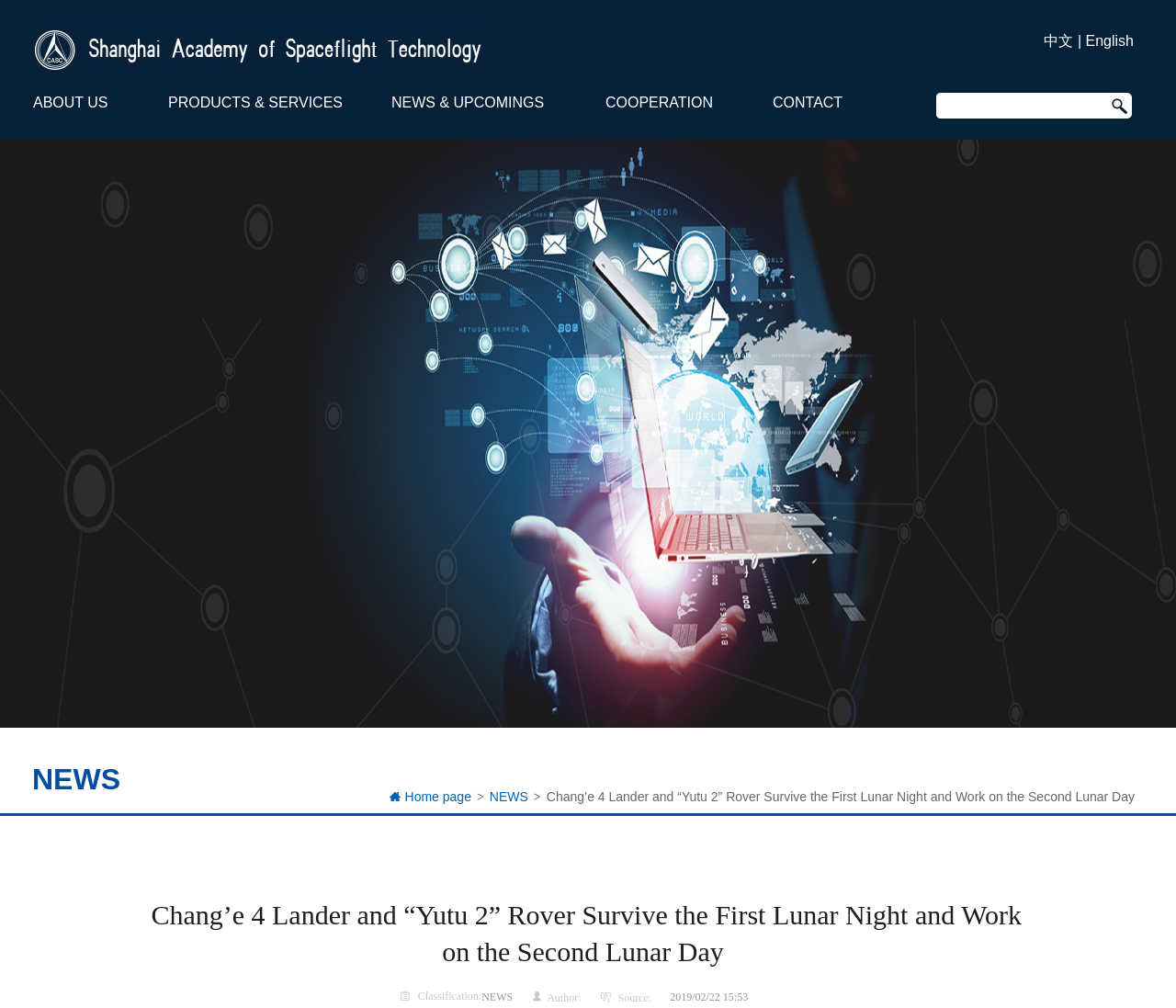Determine the bounding box coordinates of the UI element that matches the following description: "English". The coordinates should be four float numbers between 0 and 1 in the format [left, top, right, bottom].

[0.923, 0.033, 0.964, 0.048]